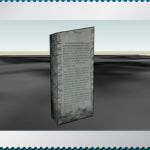Observe the image and answer the following question in detail: What is the purpose of the House Divided Project?

According to the caption, the House Divided Project at Dickinson College aims to create digital models of important historical sites, making them accessible for educational purposes and historical exploration, which implies that the project's primary goal is to facilitate education and historical exploration.